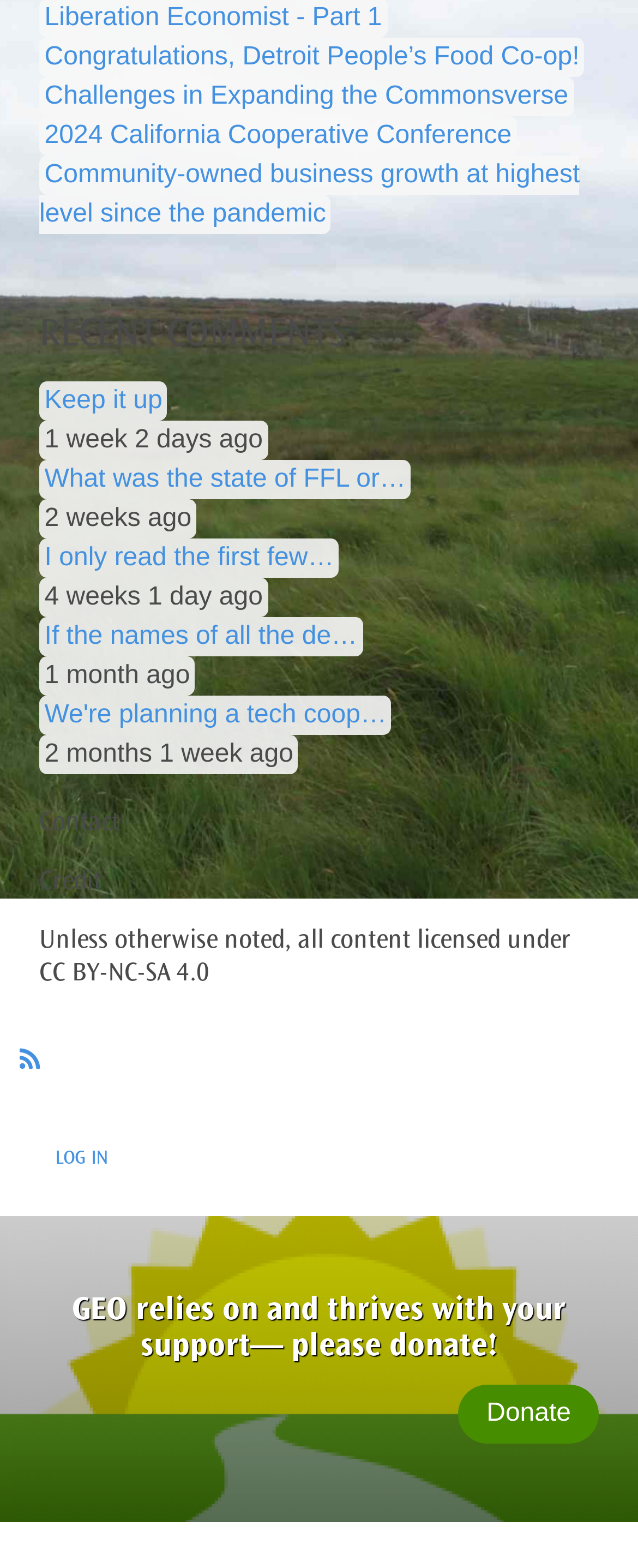Please provide a detailed answer to the question below by examining the image:
What is the purpose of the webpage according to the donation request?

I read the text near the 'Donate' button, which says 'GEO relies on and thrives with your support— please donate!' This suggests that the purpose of the webpage is related to GEO.